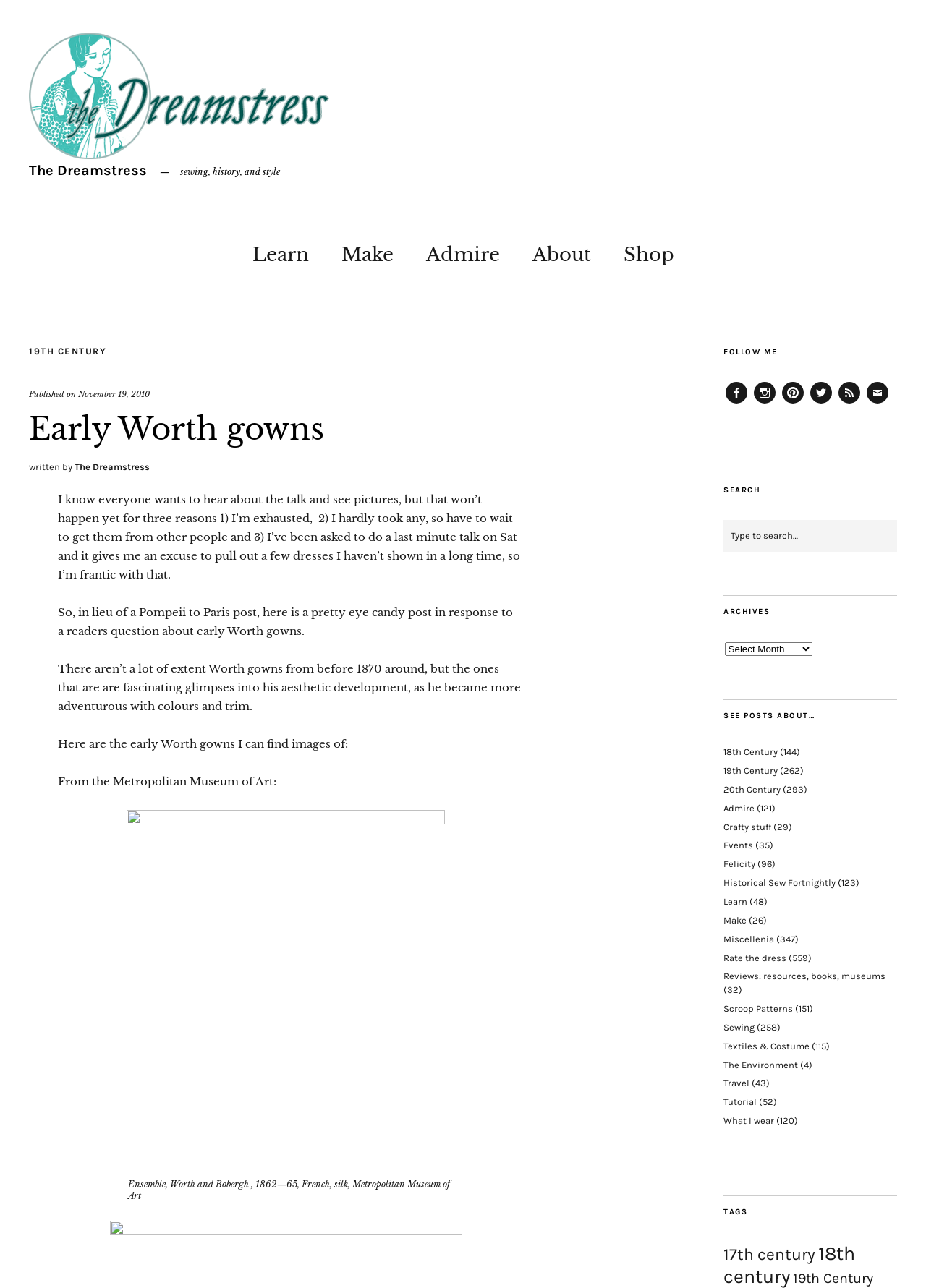Describe all the key features and sections of the webpage thoroughly.

The webpage is a blog post titled "Early Worth gowns" from "The Dreamstress" website. At the top, there is a header section with links to "Learn", "Make", "Admire", "About", and "Shop". Below this, there is a heading "Early Worth gowns" followed by a brief introduction to the post.

The main content of the post is divided into sections. The first section explains that the author is exhausted and hasn't taken many pictures, but will share some early Worth gowns instead. The second section discusses the aesthetic development of Charles Worth, a famous fashion designer, and his use of colors and trim.

The third section showcases several early Worth gowns from the Metropolitan Museum of Art, with images and descriptions of each gown. There is an image of an ensemble from 1862-65, with a detailed description below it.

On the right-hand side of the page, there are several sections, including "FOLLOW ME" with links to social media platforms, "SEARCH" with a search bar, "ARCHIVES" with a dropdown menu, and "SEE POSTS ABOUT…" with links to various categories such as "18th Century", "19th Century", "Admire", and more.

Overall, the webpage is a blog post about early Worth gowns, with images, descriptions, and links to related categories and social media platforms.